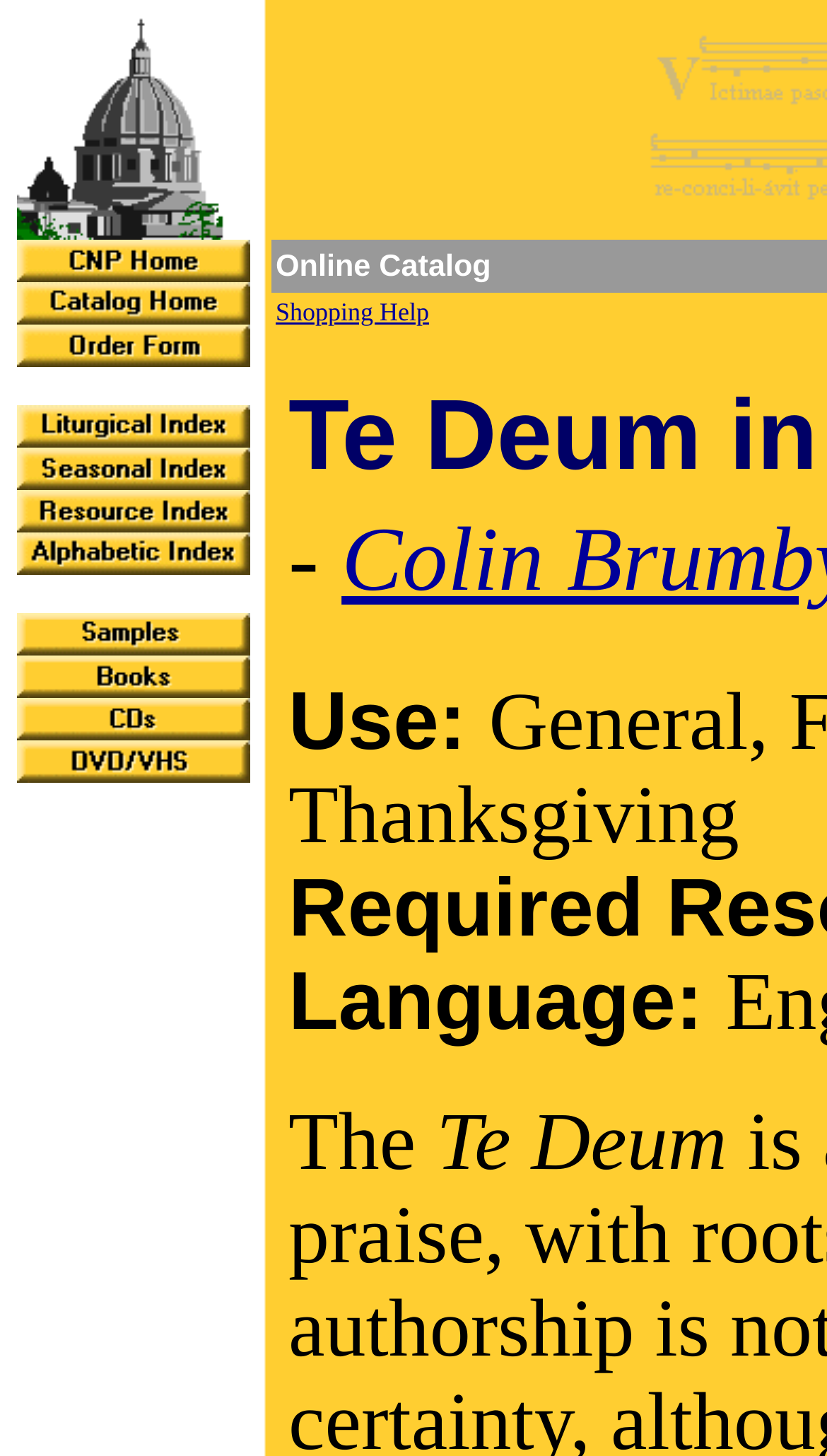Respond with a single word or phrase:
What is the title of the main content area?

Online Catalog